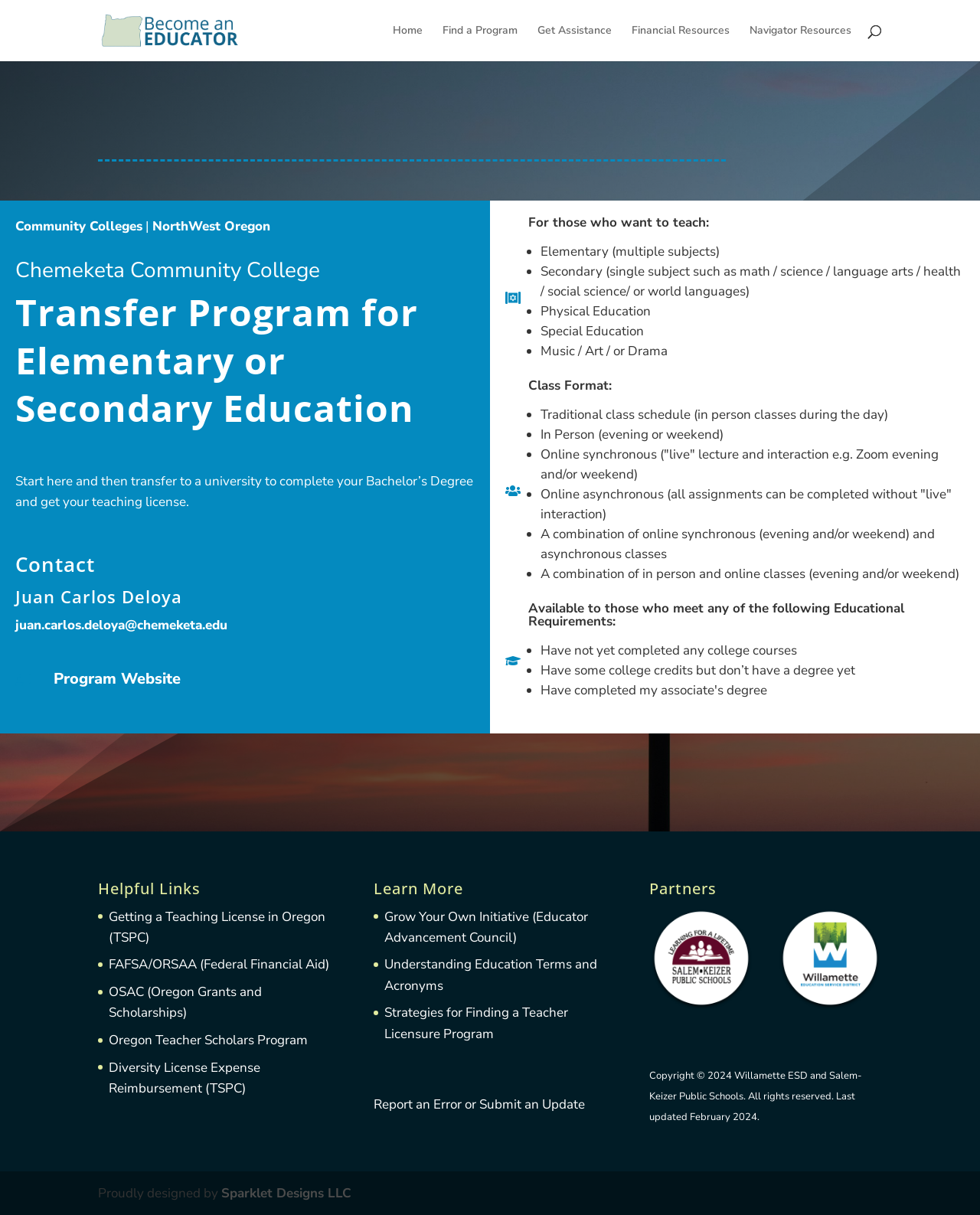What are the educational requirements to participate in the program?
Look at the image and respond with a single word or a short phrase.

No college courses, some college credits, or a degree